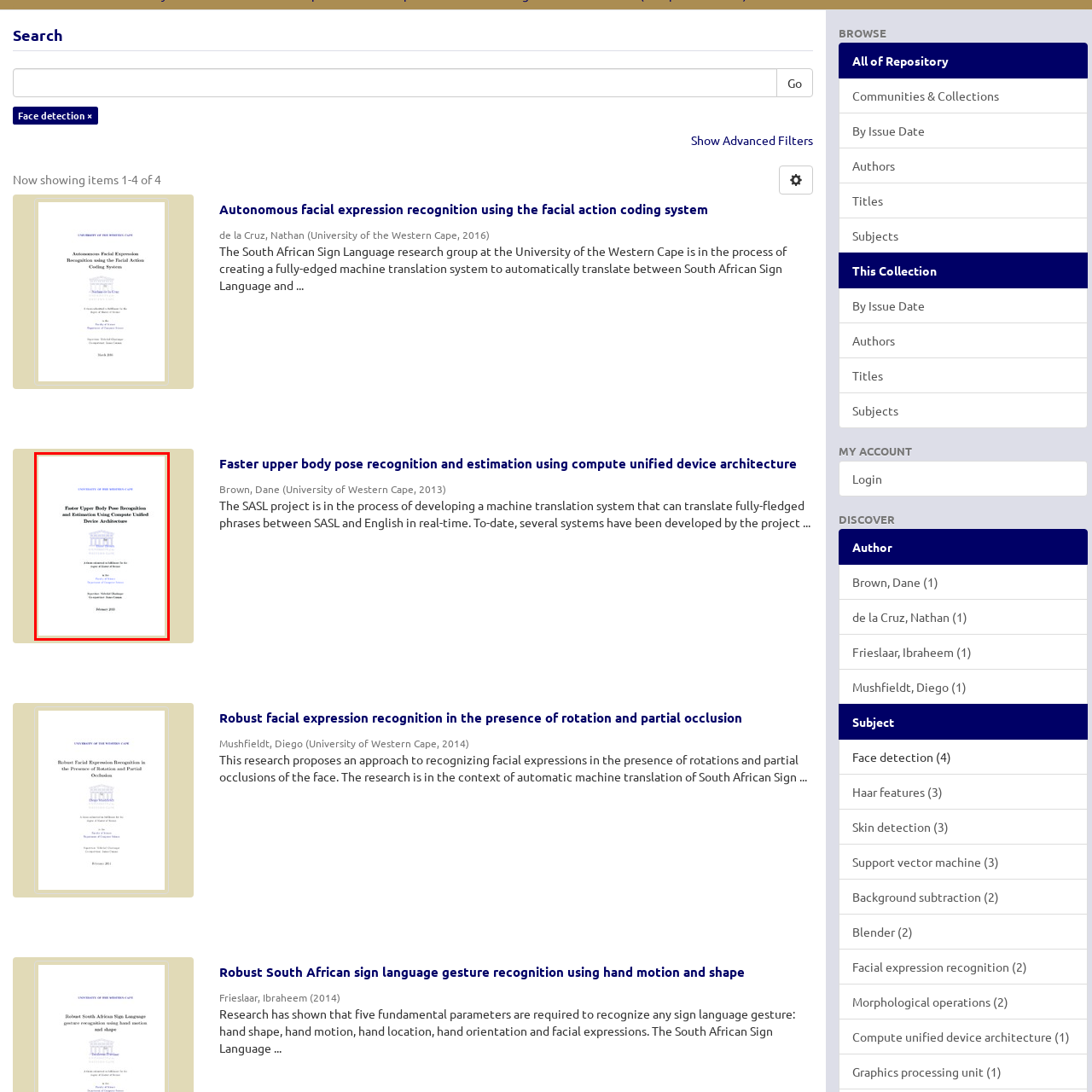Elaborate on the contents of the image marked by the red border.

The image illustrates the cover of a research thesis titled "Faster Upper Body Pose Recognition and Estimation Using Compute Unified Device Architecture," submitted to the University of the Western Cape. The cover prominently features the university's emblem and includes details such as the author’s name, the degree sought, and the submission date in February 2015. This work focuses on enhancing pose recognition techniques, leveraging advancements in computational architecture to improve performance in upper body motion analysis.